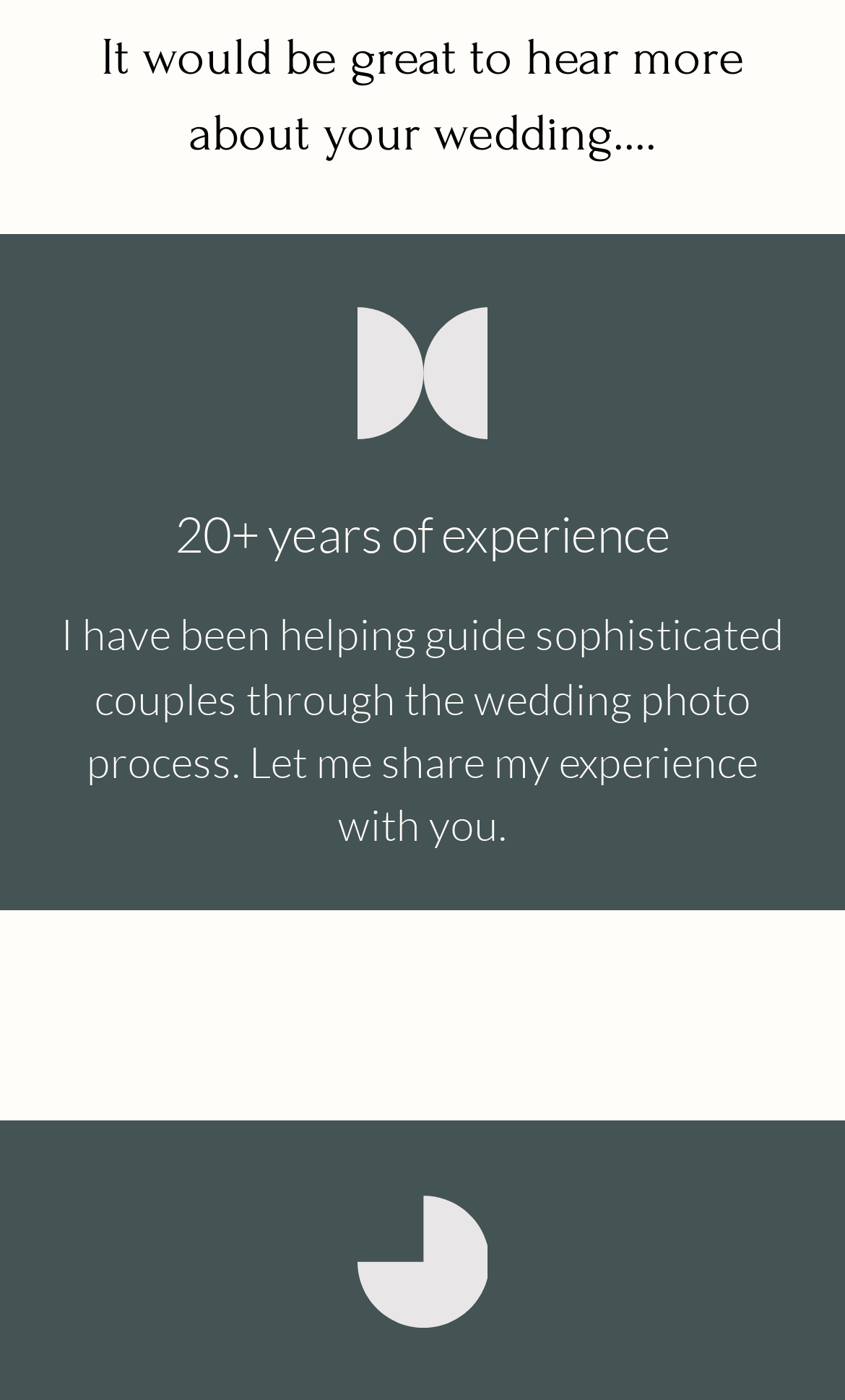Specify the bounding box coordinates of the area that needs to be clicked to achieve the following instruction: "Select wedding photo option".

[0.077, 0.383, 0.11, 0.403]